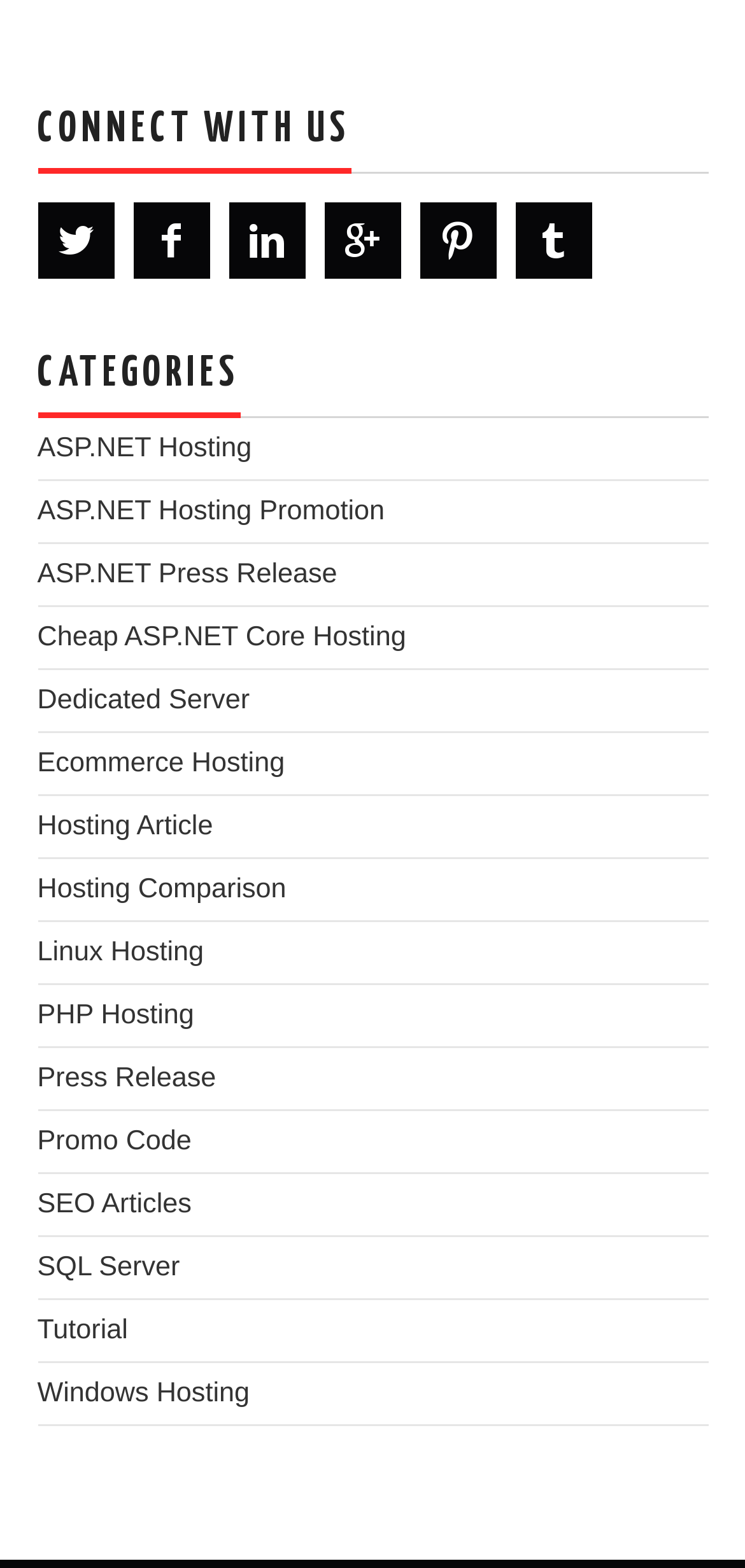Answer the following in one word or a short phrase: 
How many categories are listed?

17